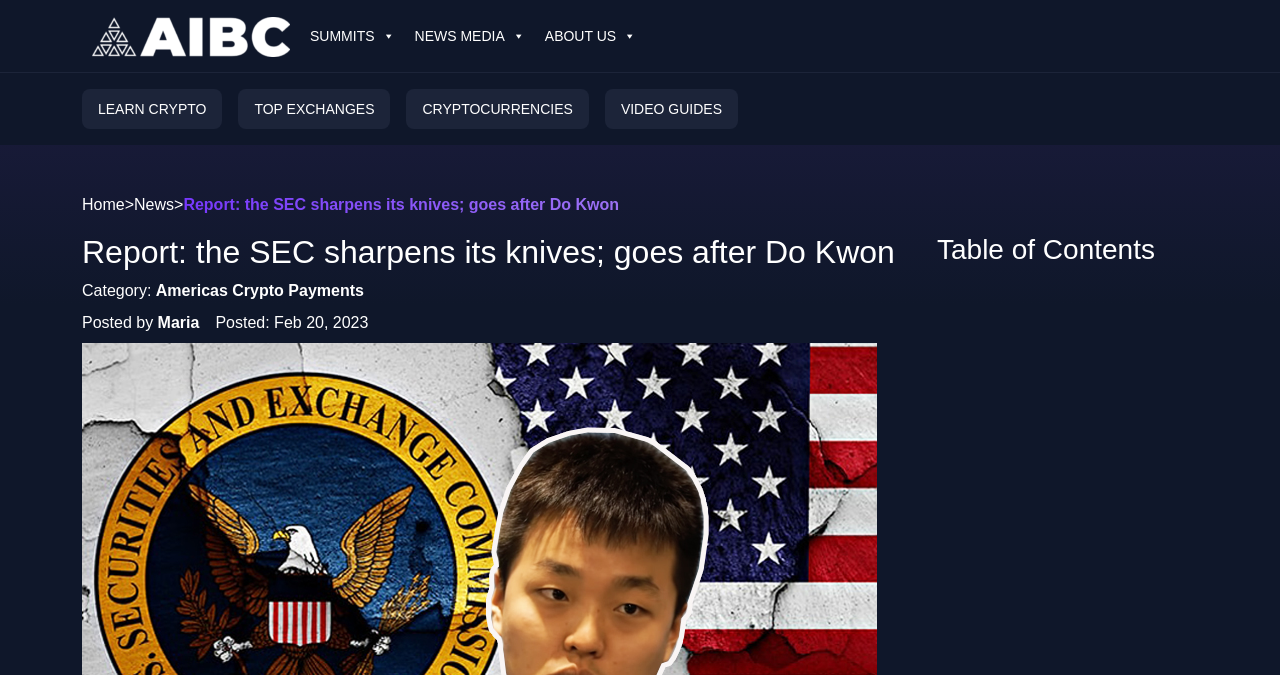Identify the bounding box coordinates of the area that should be clicked in order to complete the given instruction: "Read the 'Report: the SEC sharpens its knives; goes after Do Kwon' article". The bounding box coordinates should be four float numbers between 0 and 1, i.e., [left, top, right, bottom].

[0.143, 0.29, 0.484, 0.316]